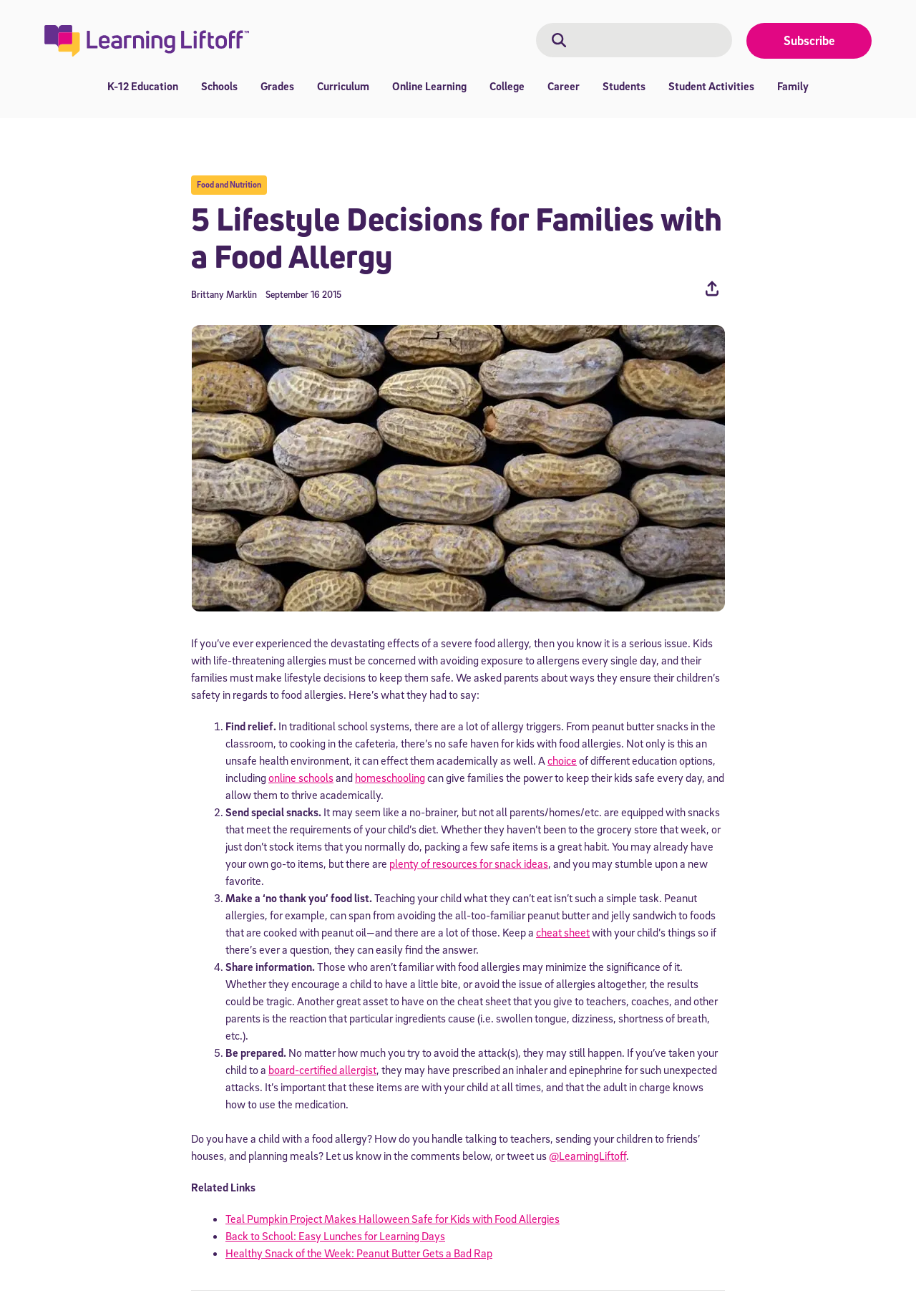Locate the bounding box coordinates of the region to be clicked to comply with the following instruction: "Search for something". The coordinates must be four float numbers between 0 and 1, in the form [left, top, right, bottom].

[0.585, 0.017, 0.799, 0.044]